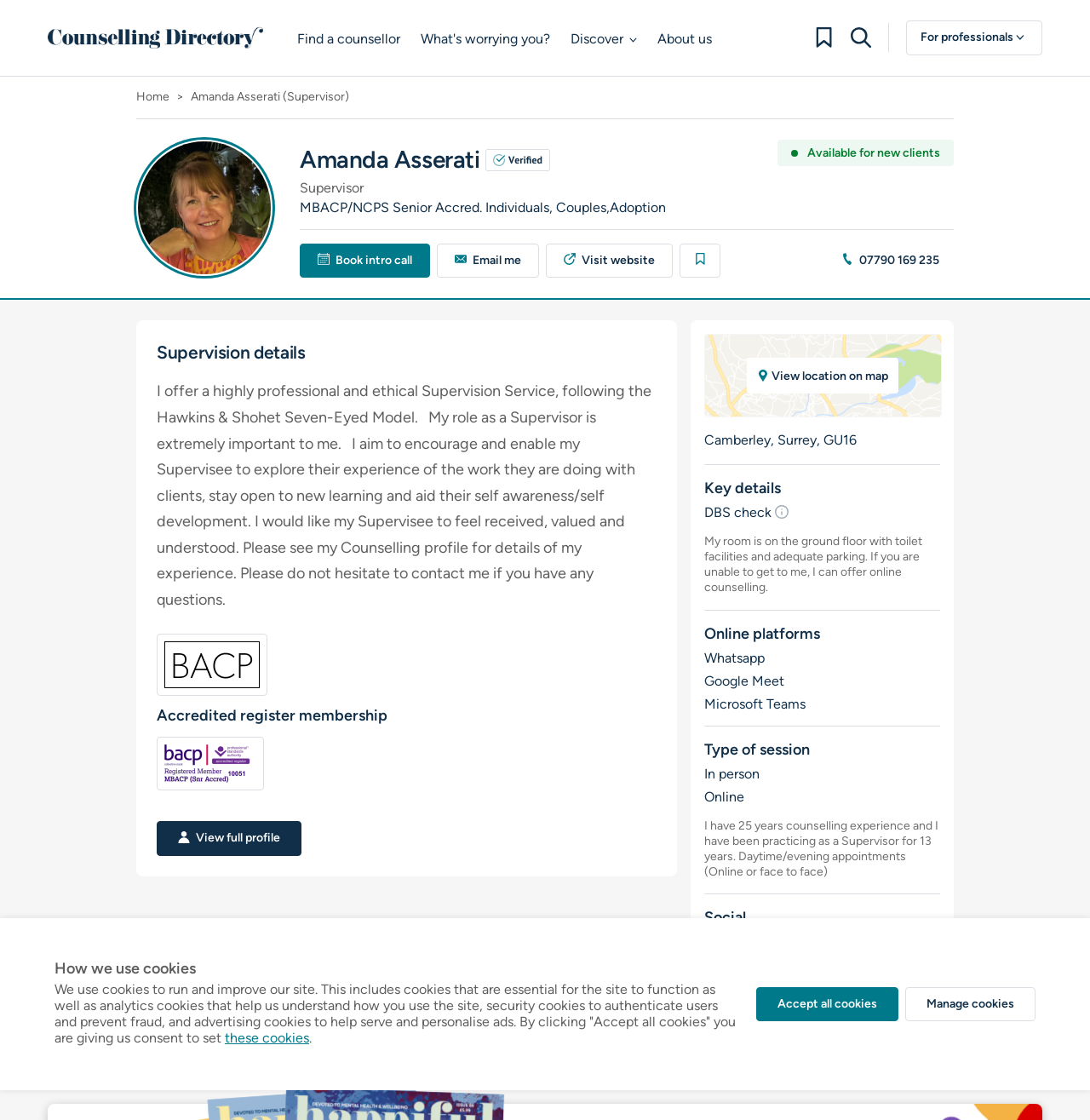What online platforms does Amanda Asserati use for counselling?
Carefully analyze the image and provide a thorough answer to the question.

According to her profile, Amanda Asserati uses Whatsapp, Google Meet, and Microsoft Teams for online counselling sessions.